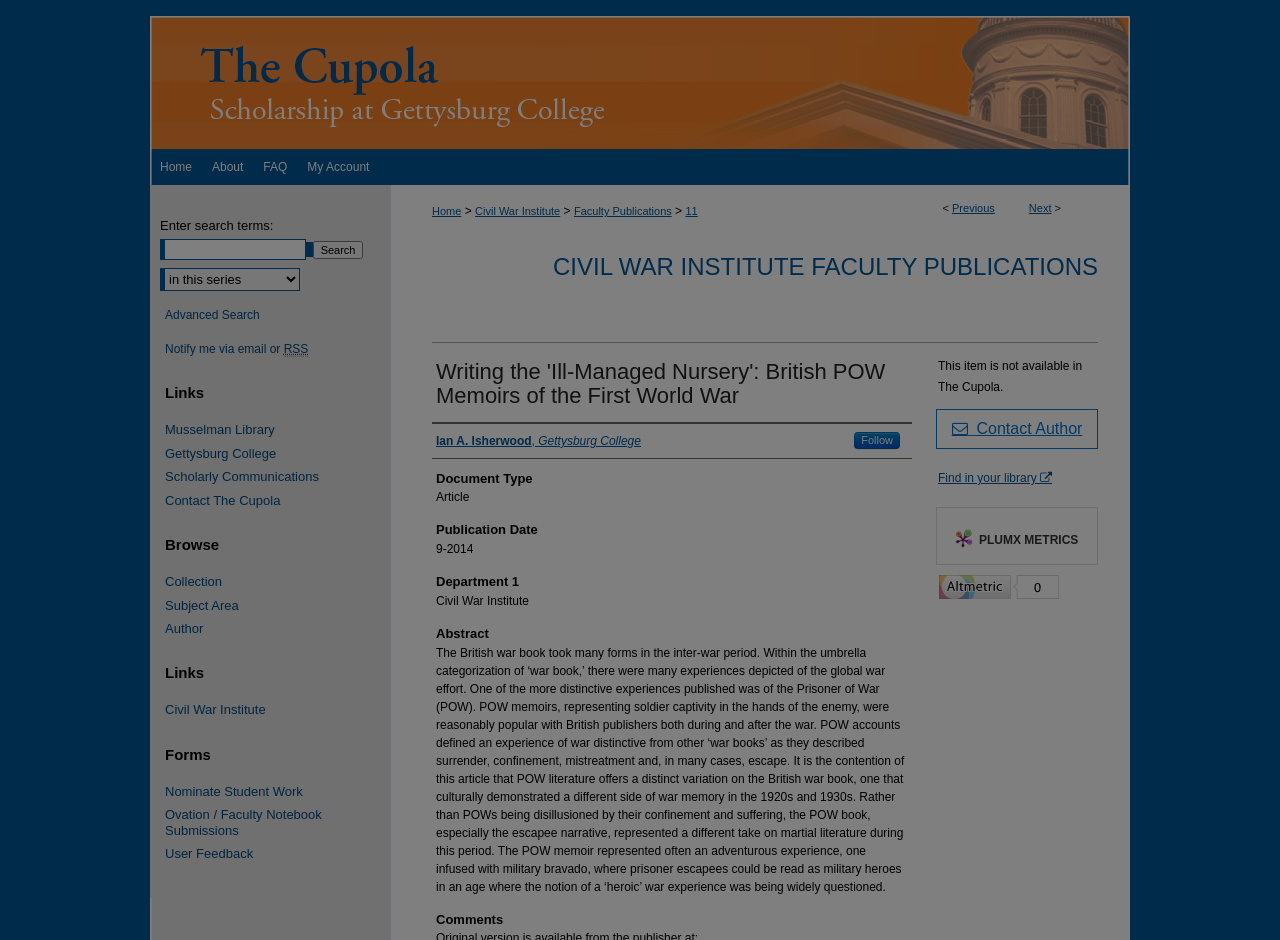By analyzing the image, answer the following question with a detailed response: What is the department of the author?

I found the department of the author by looking at the heading 'Department 1' and its corresponding static text 'Civil War Institute'.